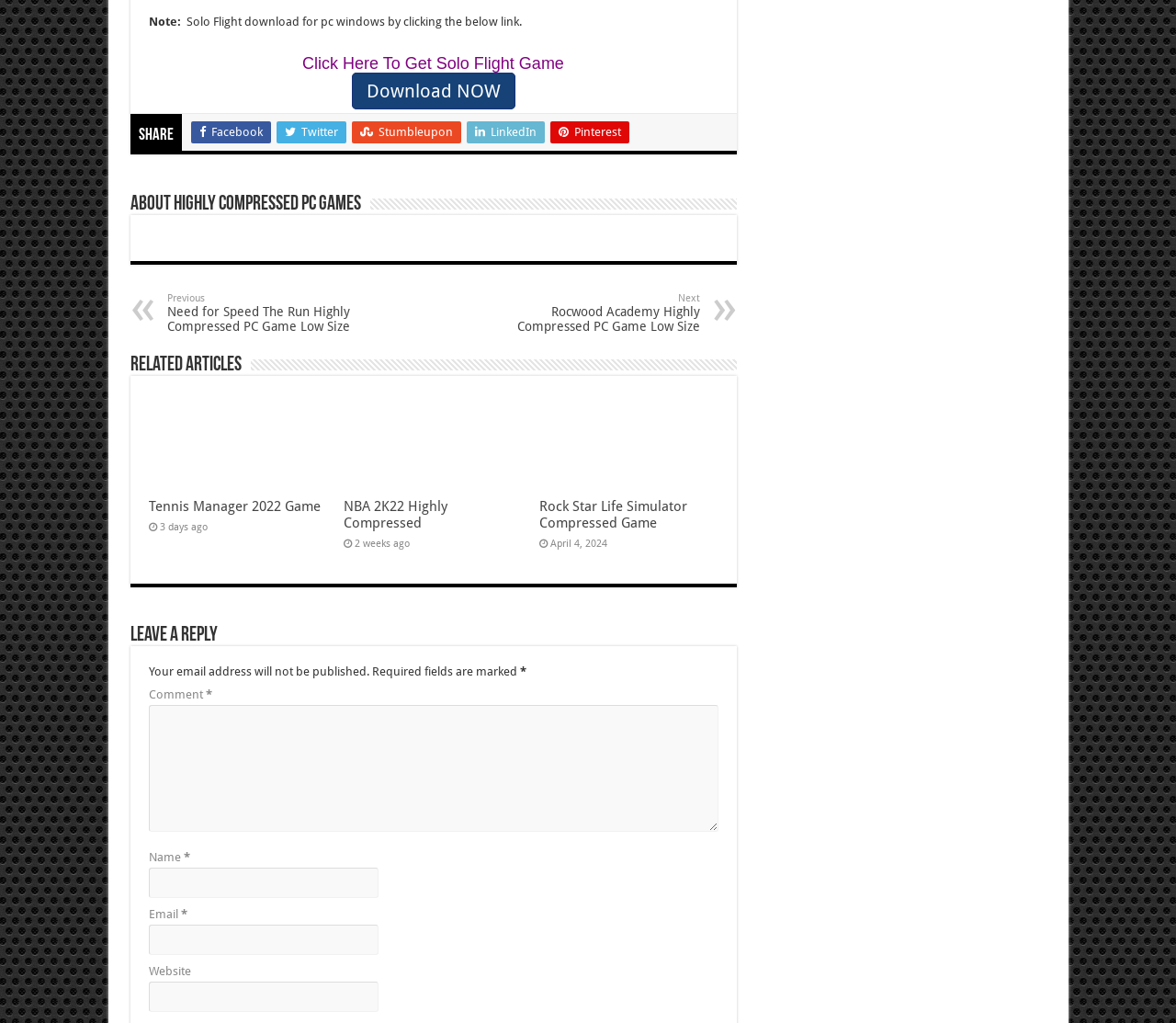Predict the bounding box of the UI element that fits this description: "parent_node: Email * aria-describedby="email-notes" name="email"".

[0.126, 0.904, 0.321, 0.934]